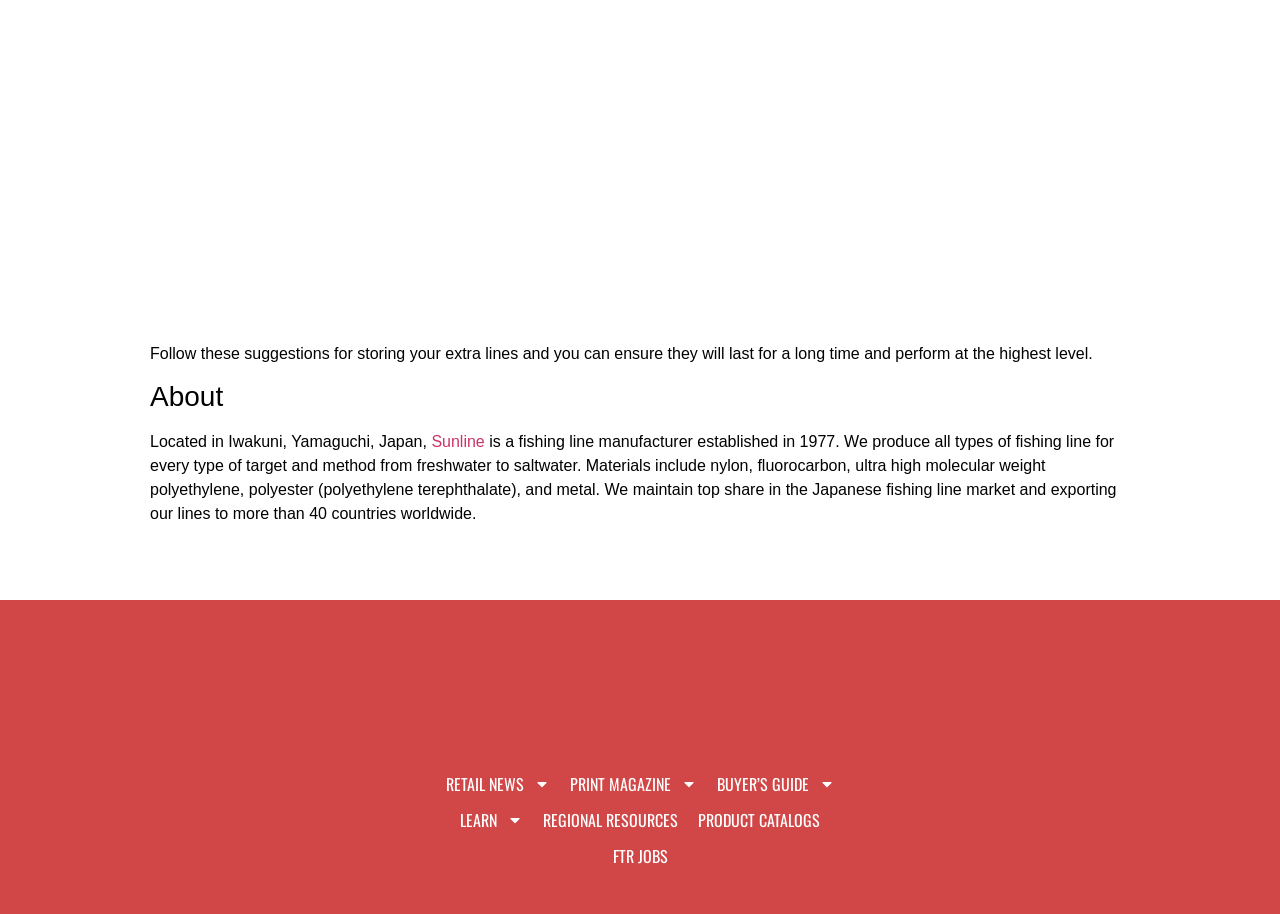Pinpoint the bounding box coordinates of the element you need to click to execute the following instruction: "Check the 'FTR JOBS' link". The bounding box should be represented by four float numbers between 0 and 1, in the format [left, top, right, bottom].

[0.471, 0.917, 0.529, 0.956]